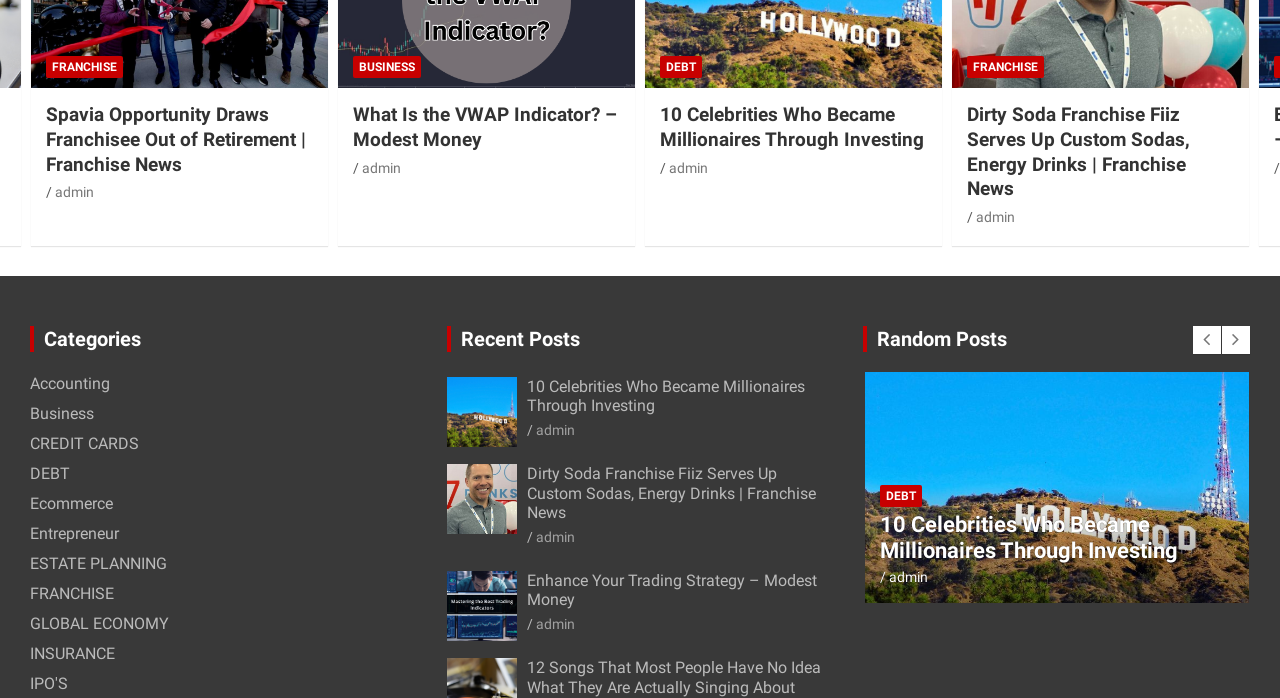Respond to the question below with a single word or phrase: What is the purpose of the buttons '' and ''?

Navigation